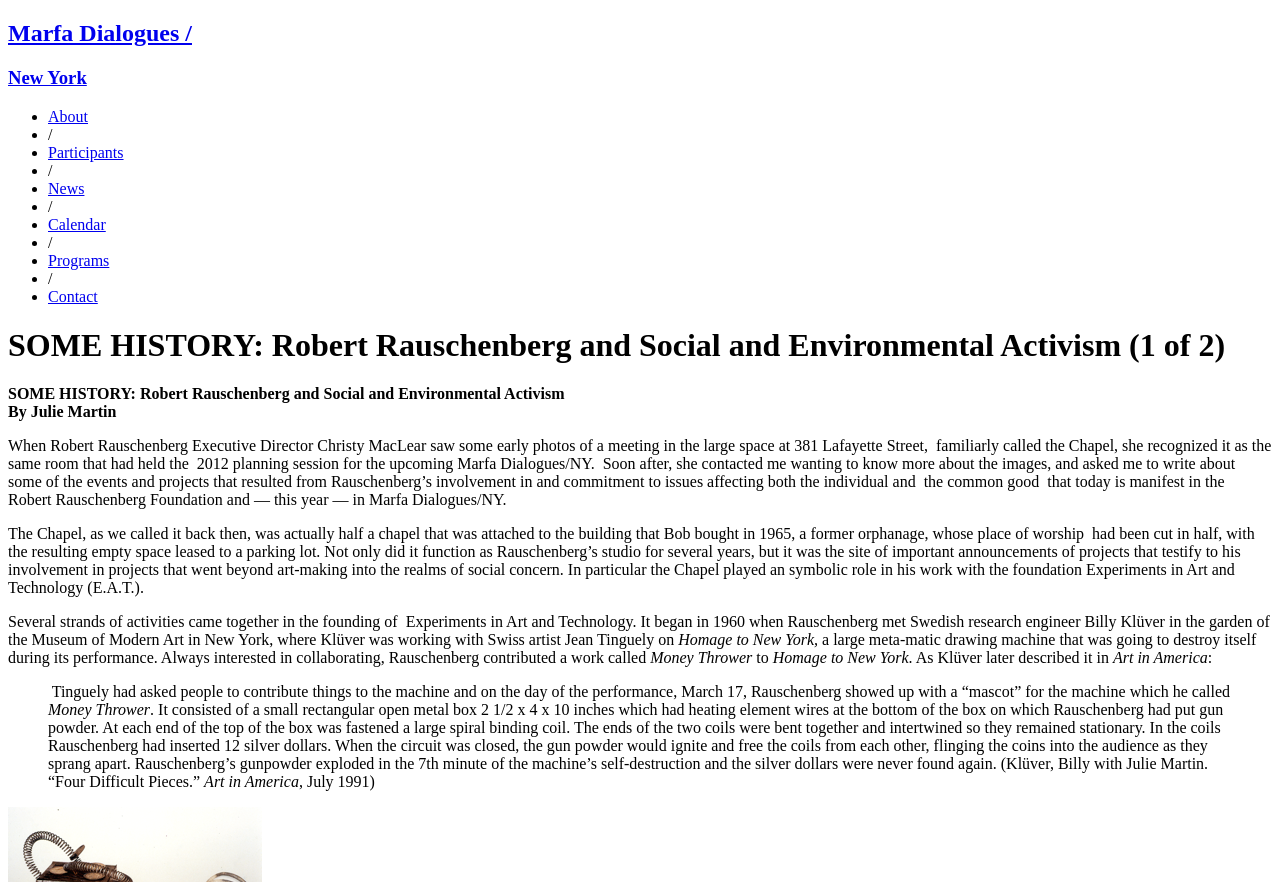Determine the bounding box coordinates for the UI element matching this description: "Marfa Dialogues / New York".

[0.006, 0.023, 0.994, 0.101]